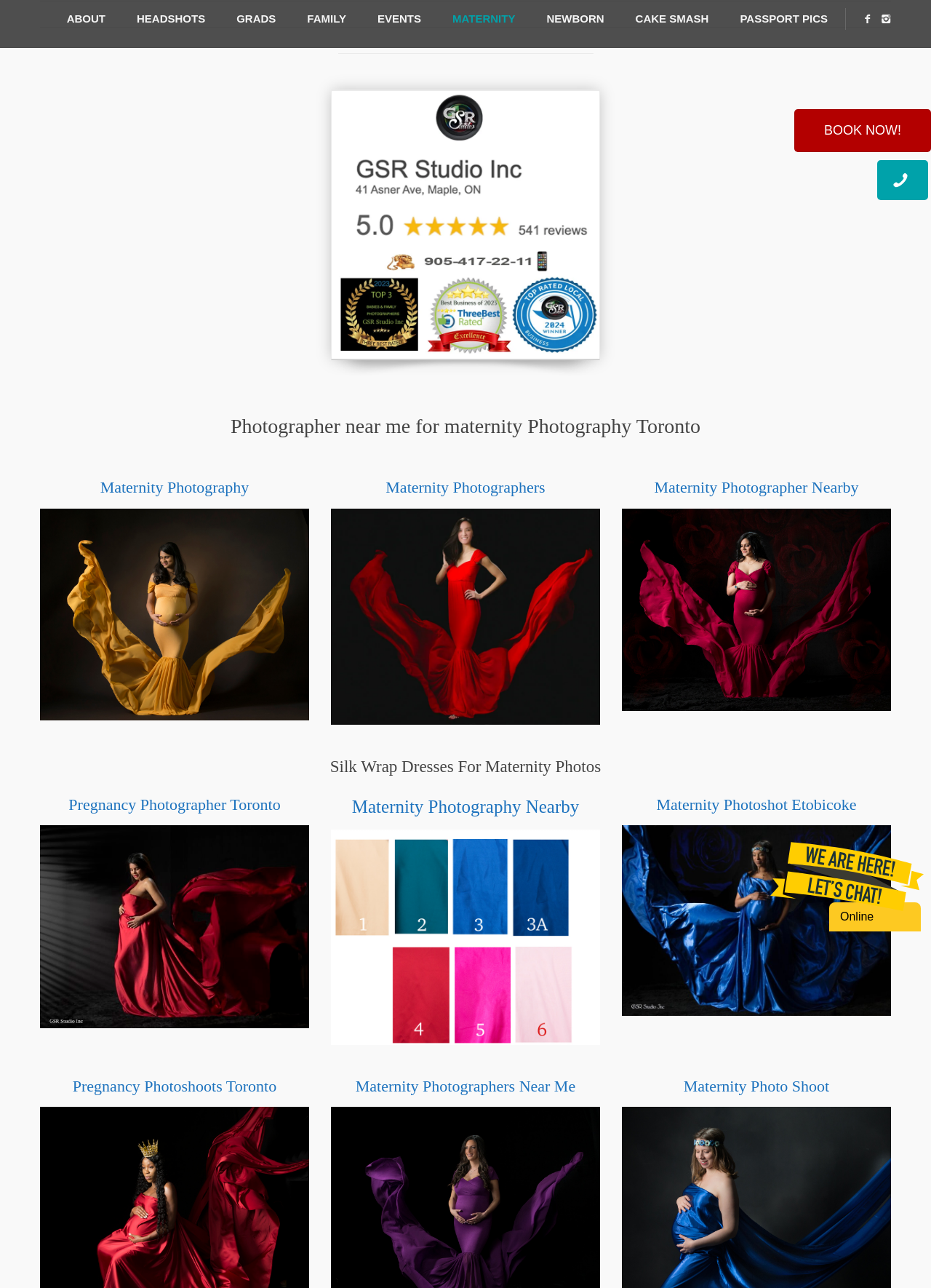Specify the bounding box coordinates (top-left x, top-left y, bottom-right x, bottom-right y) of the UI element in the screenshot that matches this description: Pregnancy Photographer Toronto

[0.074, 0.617, 0.301, 0.631]